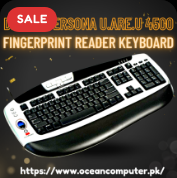Provide a short, one-word or phrase answer to the question below:
What is the purpose of the fingerprint reader?

security and ease of use